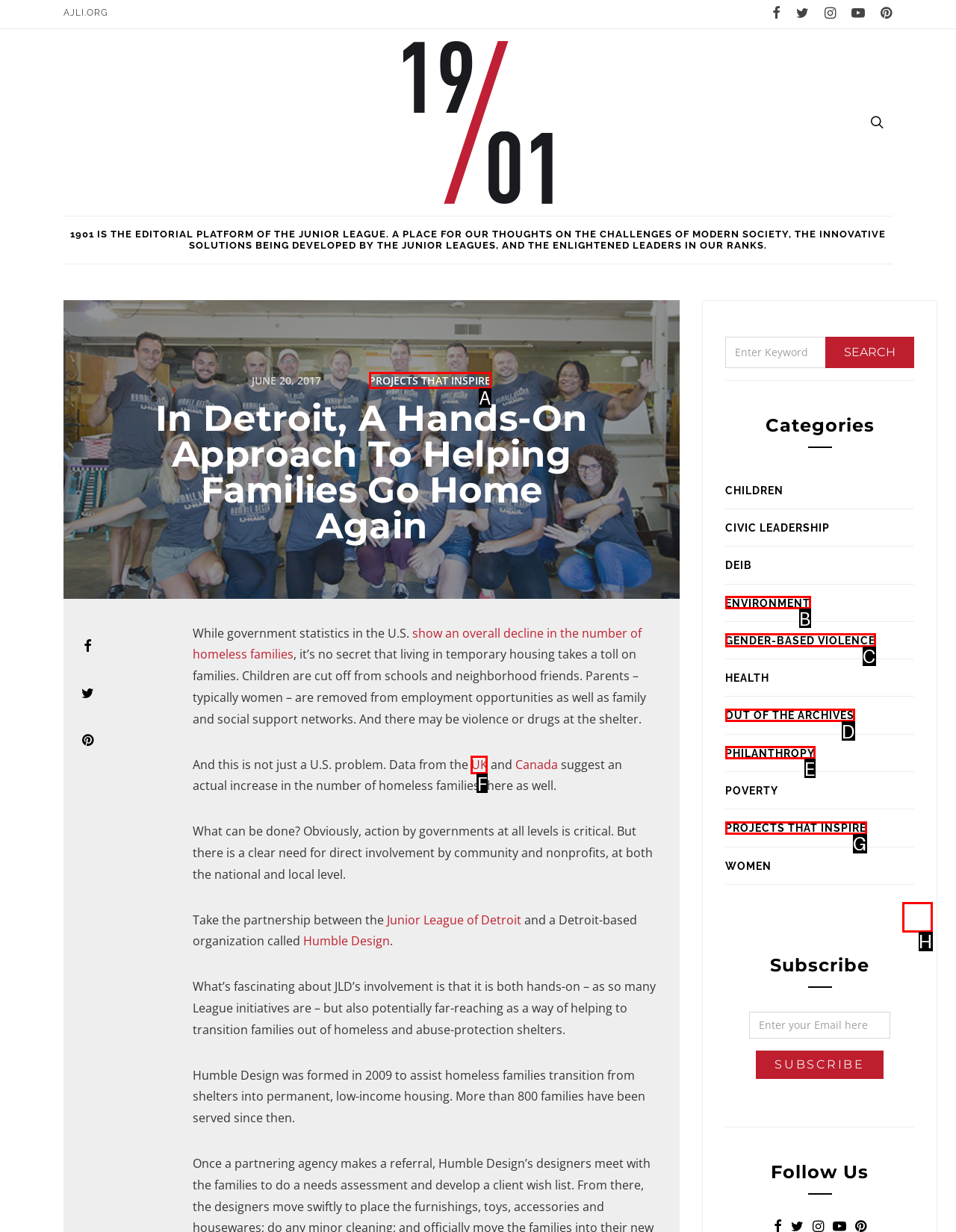Choose the HTML element that best fits the description: Projects That Inspire. Answer with the option's letter directly.

A